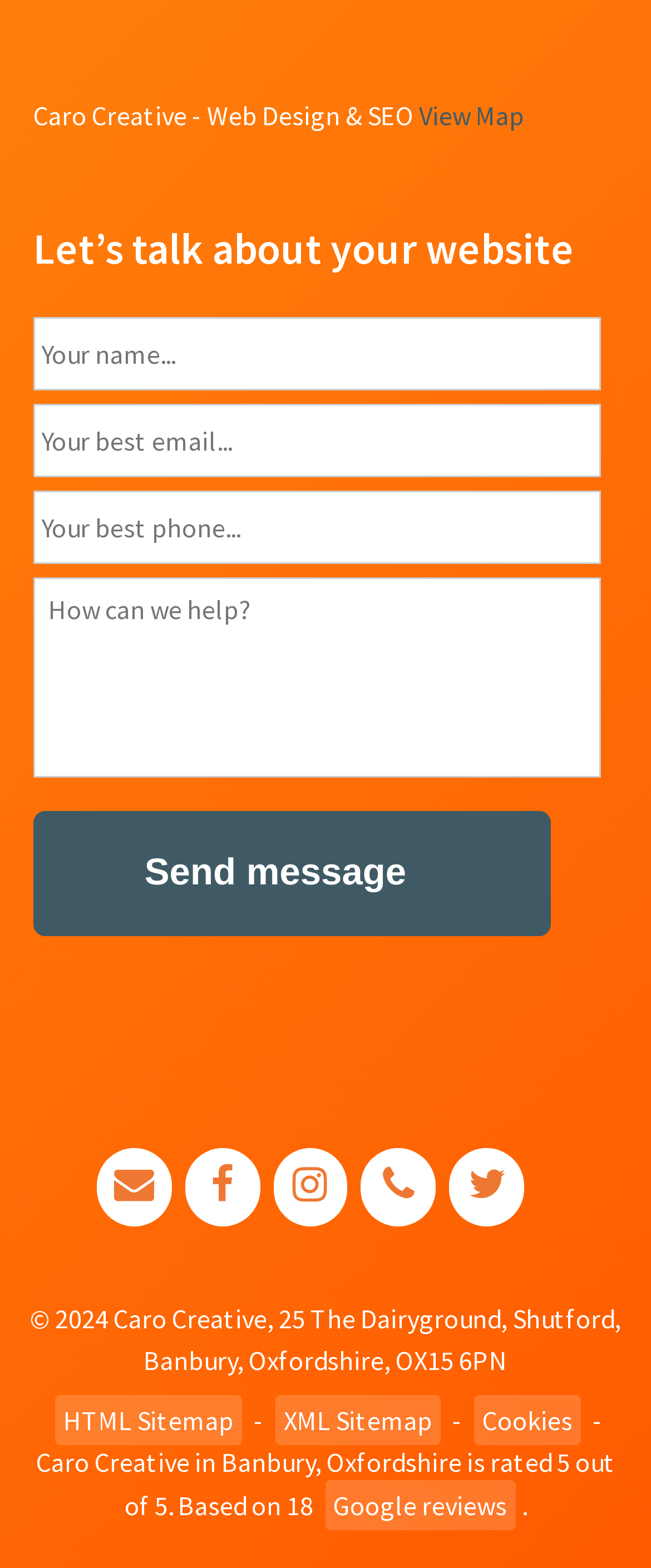Extract the bounding box coordinates for the UI element described by the text: "View Map". The coordinates should be in the form of [left, top, right, bottom] with values between 0 and 1.

[0.644, 0.063, 0.805, 0.084]